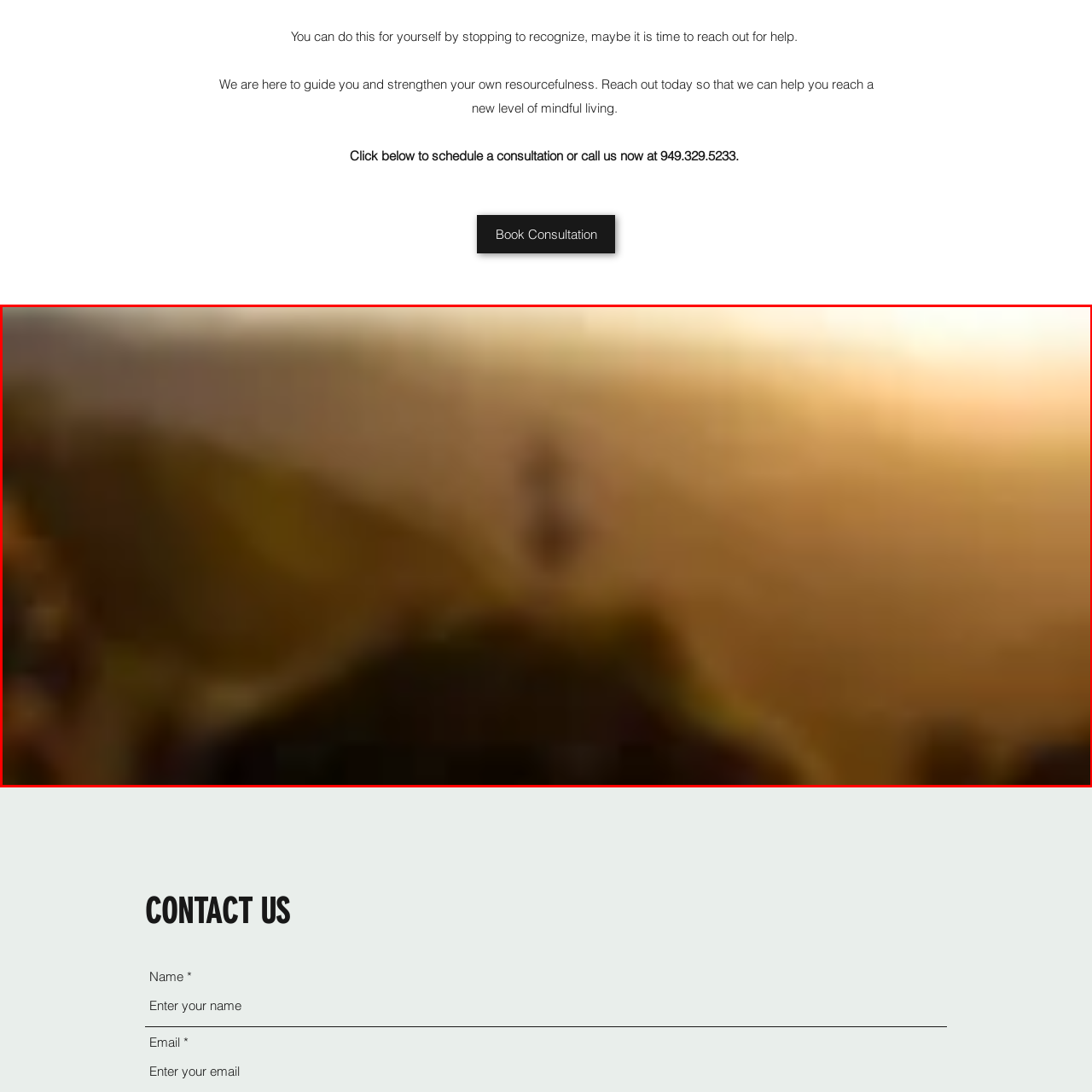What is the atmosphere of the scene?
Observe the image highlighted by the red bounding box and answer the question comprehensively.

The caption describes the atmosphere of the scene as peaceful, which encourages viewers to embrace moments of reflection and personal growth, and reinforces the message of reaching out for help and nurturing one's well-being.